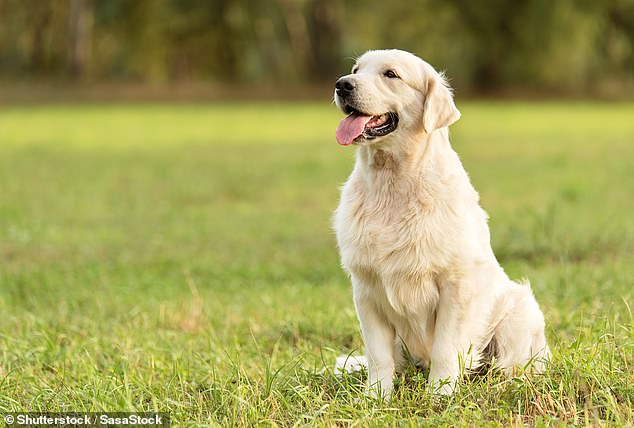Describe the image with as much detail as possible.

The image showcases a cheerful and attentive golden retriever sitting in a lush green field. The dog's glossy fur glistens in the sunlight as it looks to the side with its tongue playfully sticking out, suggesting a moment of joy and playfulness. This heartwarming animal portrait resonates with the topic of a recent article discussing advancements in artificial intelligence that may enable humans to communicate more effectively with pets like this golden retriever, as experts predict progress in this field within the next 12 to 36 months. The backdrop adds to the scene's tranquility, hinting at the harmonious relationship between humans and animals that such technology aims to enhance.